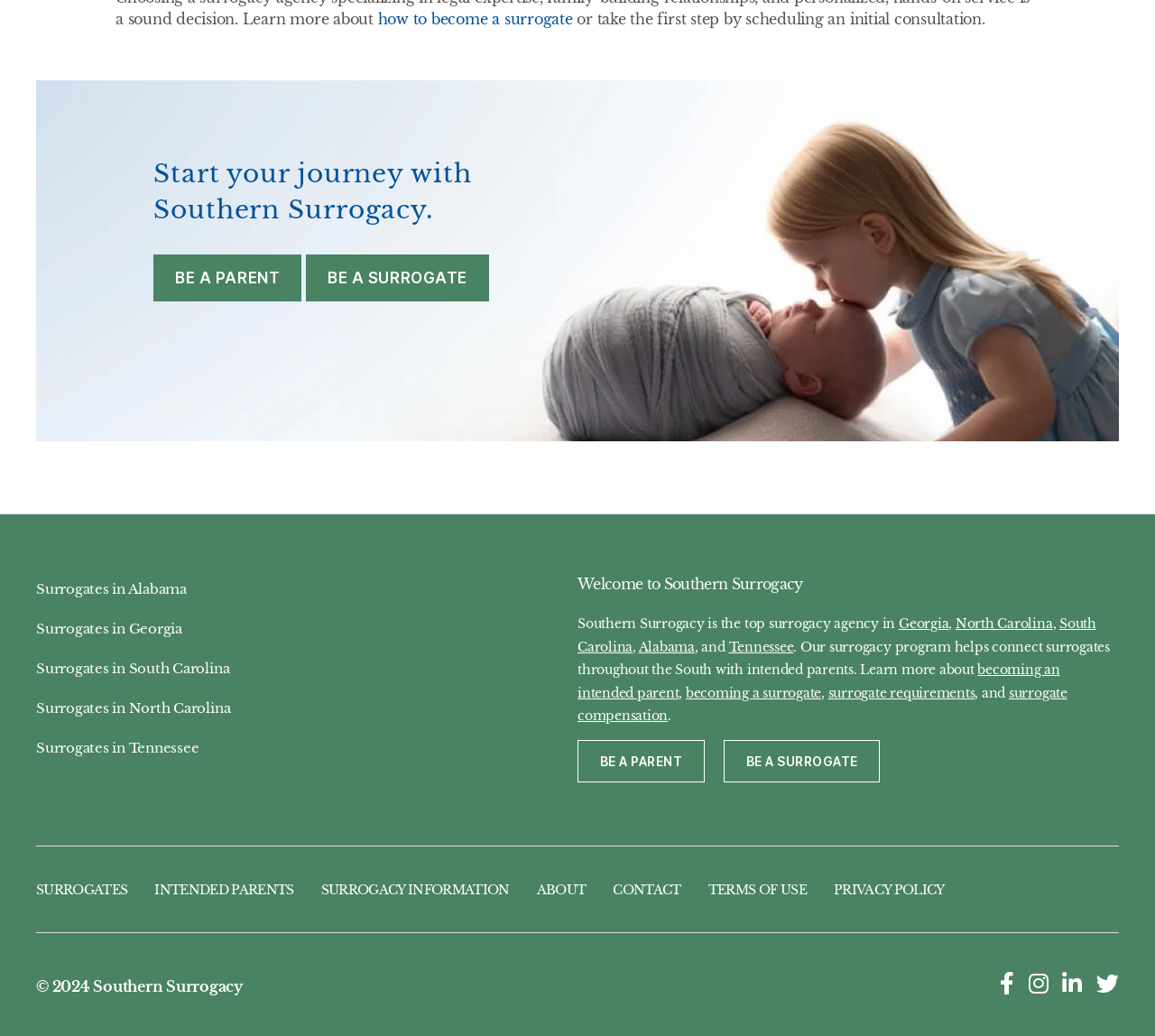Show the bounding box coordinates of the element that should be clicked to complete the task: "Schedule an initial consultation".

[0.496, 0.01, 0.853, 0.027]